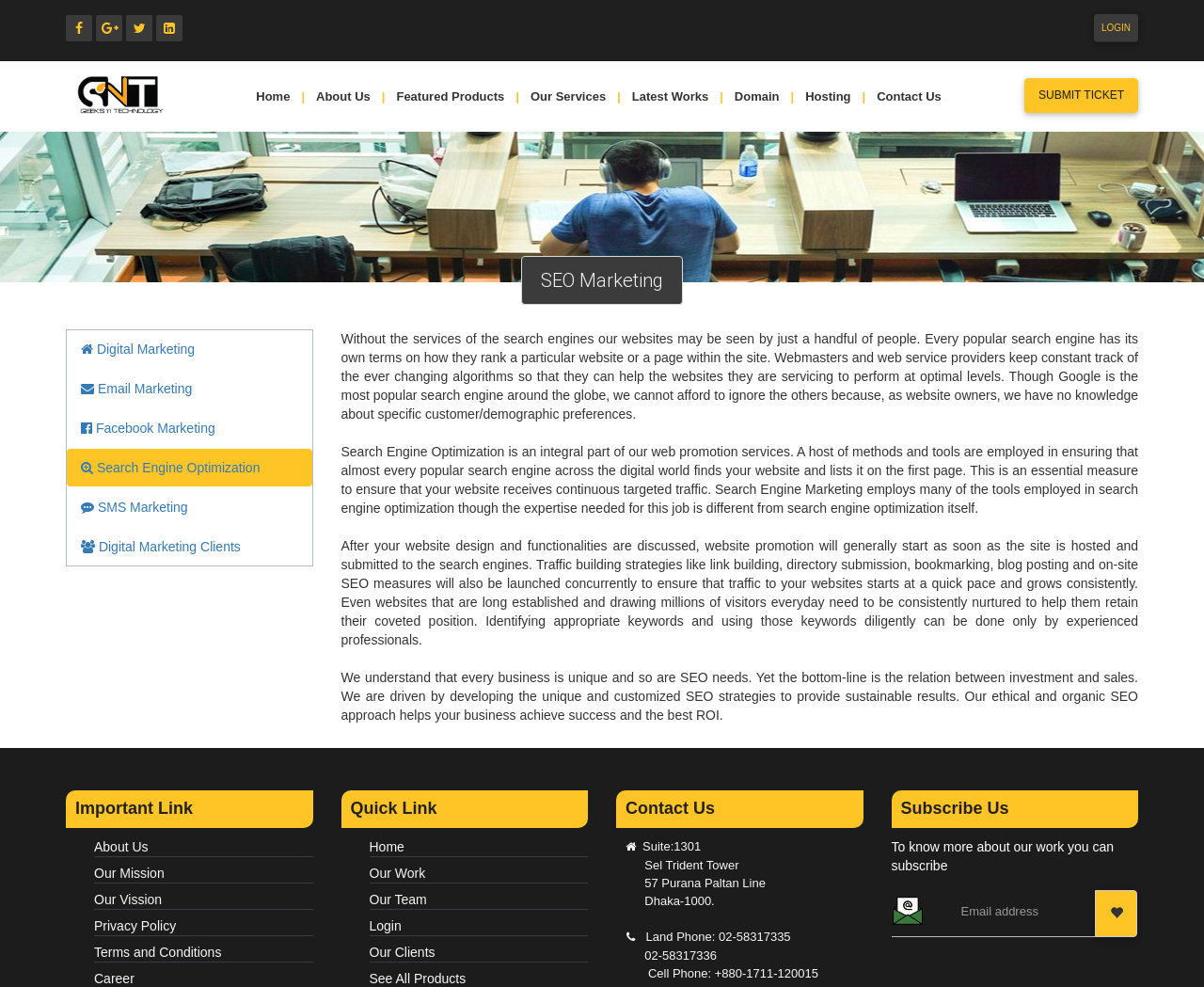Find the bounding box coordinates for the area you need to click to carry out the instruction: "Click on the LOGIN link". The coordinates should be four float numbers between 0 and 1, indicated as [left, top, right, bottom].

[0.908, 0.014, 0.945, 0.043]